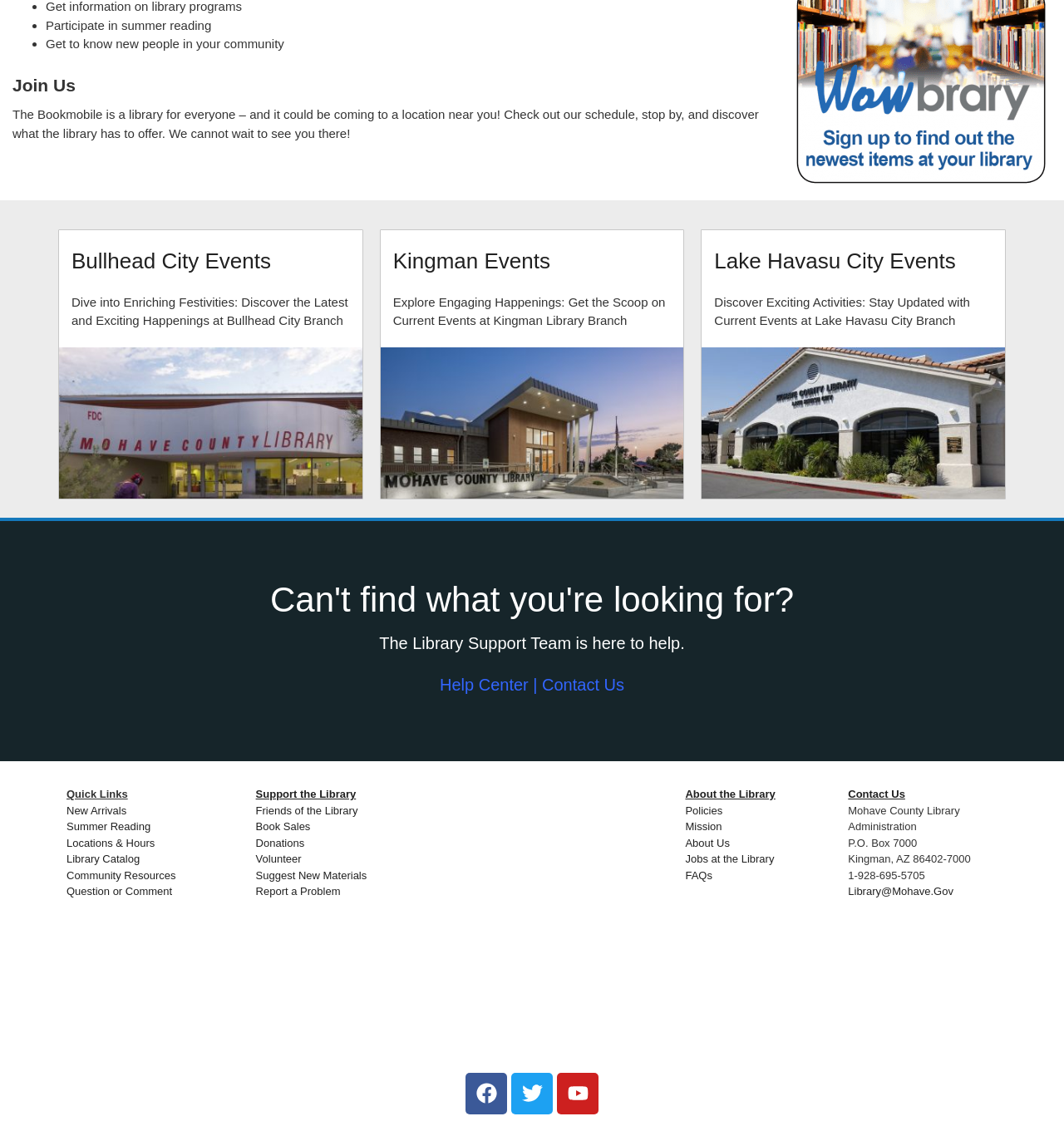Provide your answer to the question using just one word or phrase: What is the purpose of the Bookmobile?

Library for everyone